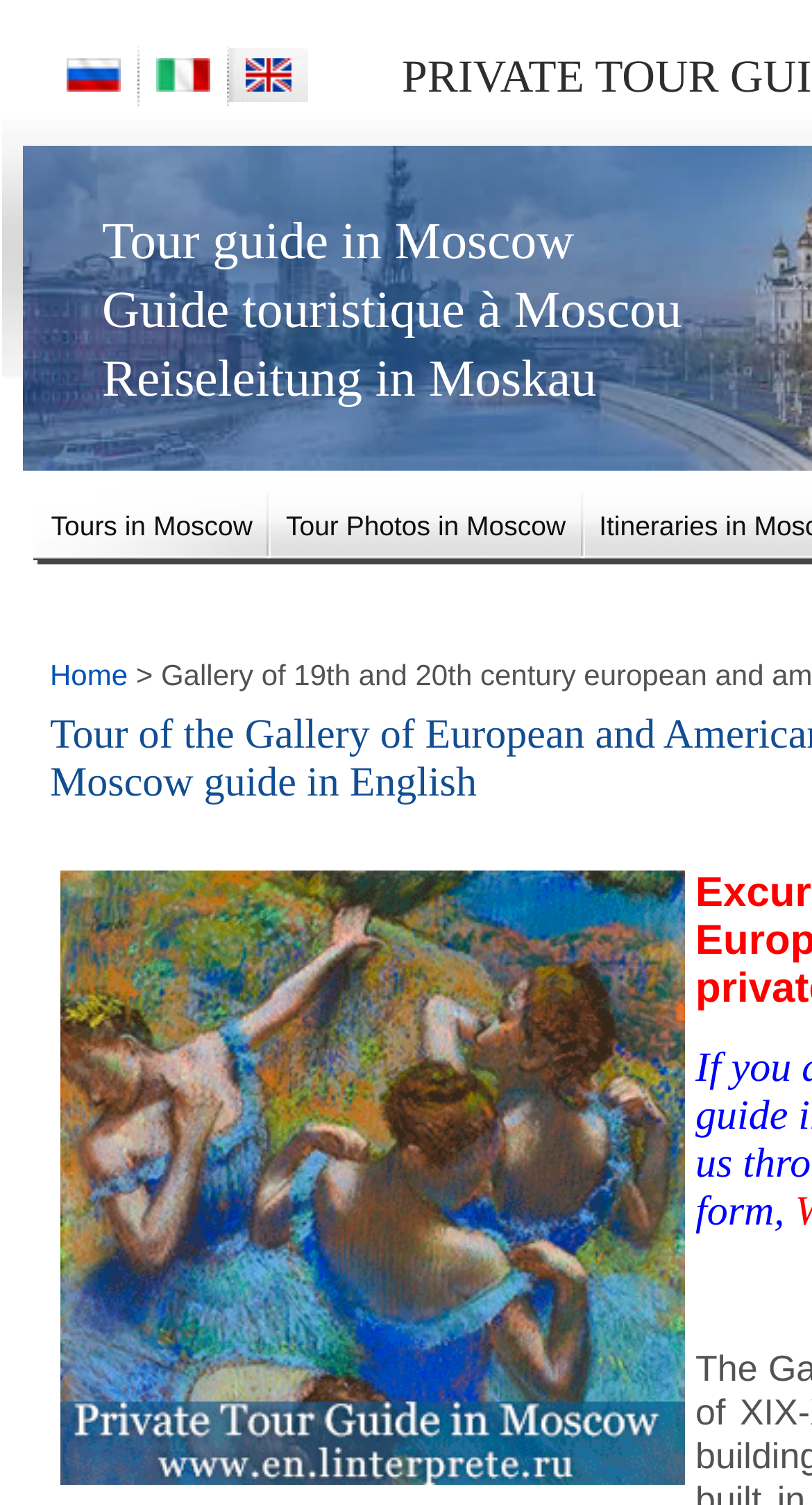Specify the bounding box coordinates of the region I need to click to perform the following instruction: "Learn more about the Cathedral of the Archangel in Moscow Kremlin". The coordinates must be four float numbers in the range of 0 to 1, i.e., [left, top, right, bottom].

[0.04, 0.738, 0.813, 0.783]